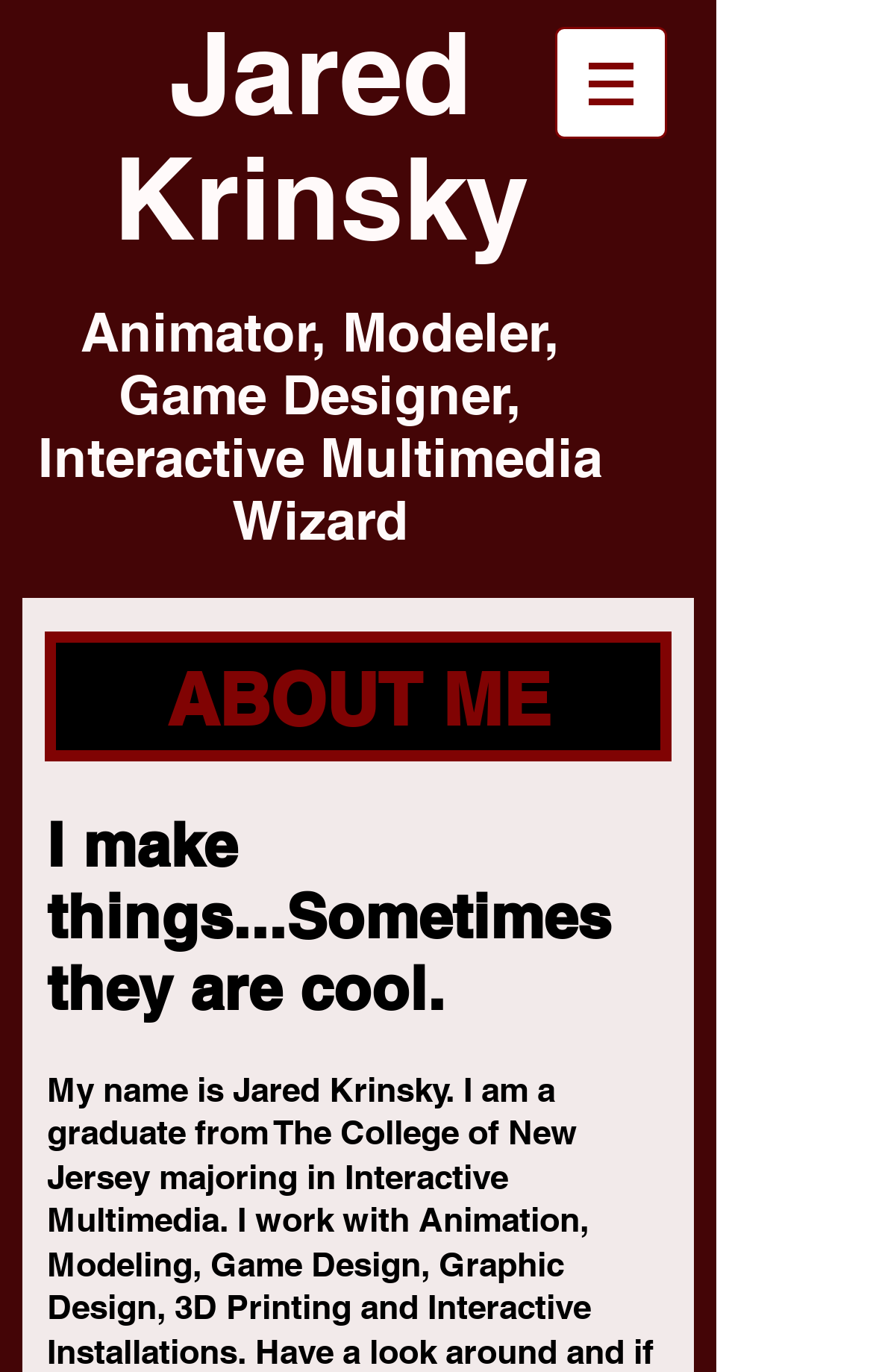Provide a thorough description of this webpage.

The webpage is about Jared Krinsky, an animator, modeler, game designer, and interactive multimedia wizard. At the top-left of the page, there is a heading with Jared's name. Below it, there is a brief description of his profession. 

To the top-right, there is a navigation menu labeled "Site" with a button that has a popup menu. The button is accompanied by a small image. 

Further down the page, there is a section labeled "ABOUT ME" in a heading. Below this heading, there is a paragraph that starts with "I make things...Sometimes they are cool." The text is followed by a small gap, and then there is another empty line.